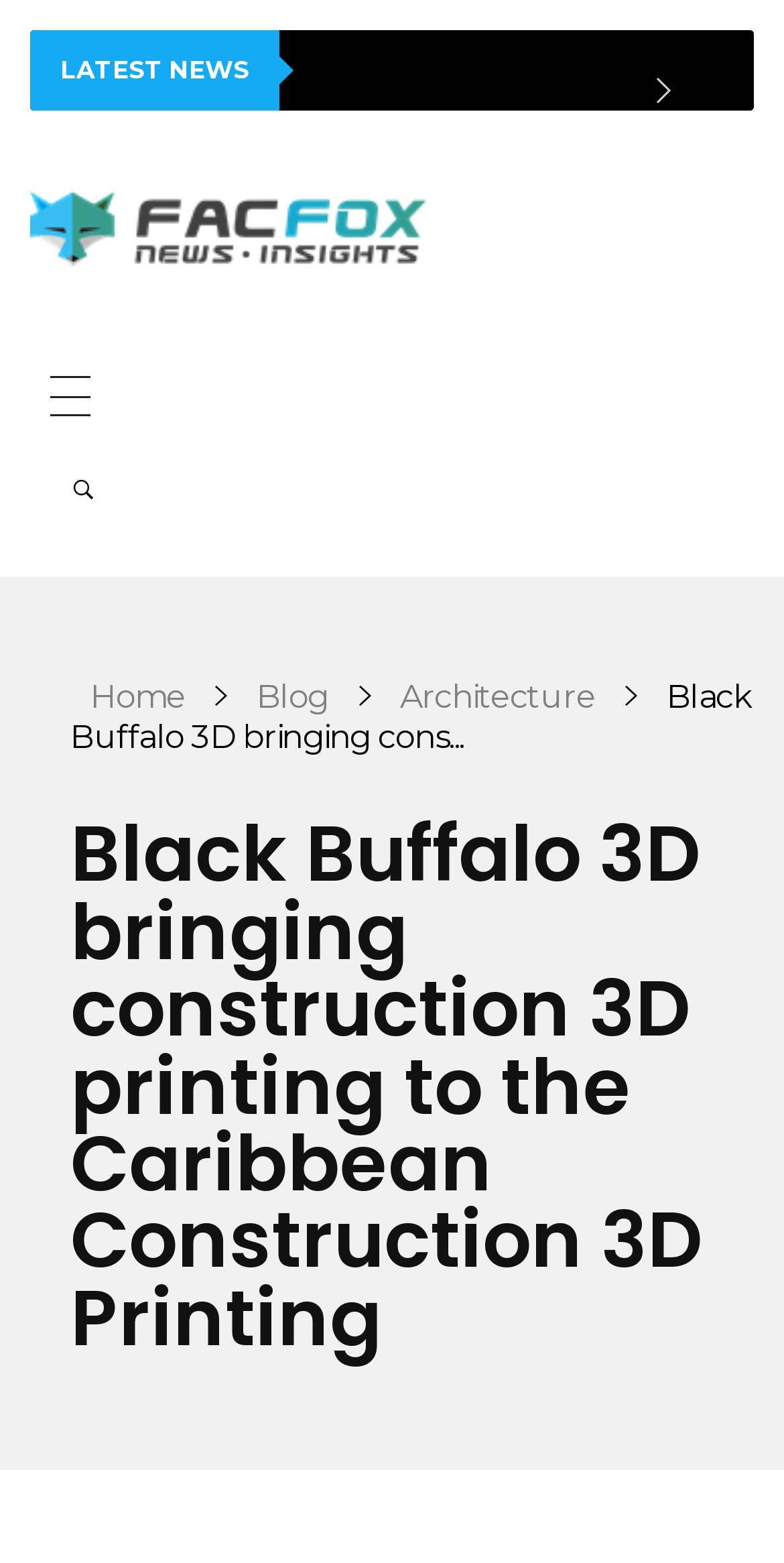Is the 'LATEST NEWS' section above the navigation links?
Provide an in-depth and detailed answer to the question.

I compared the y1 and y2 coordinates of the 'LATEST NEWS' section and the navigation links, and found that the 'LATEST NEWS' section has a smaller y1 value, which means it is above the navigation links.